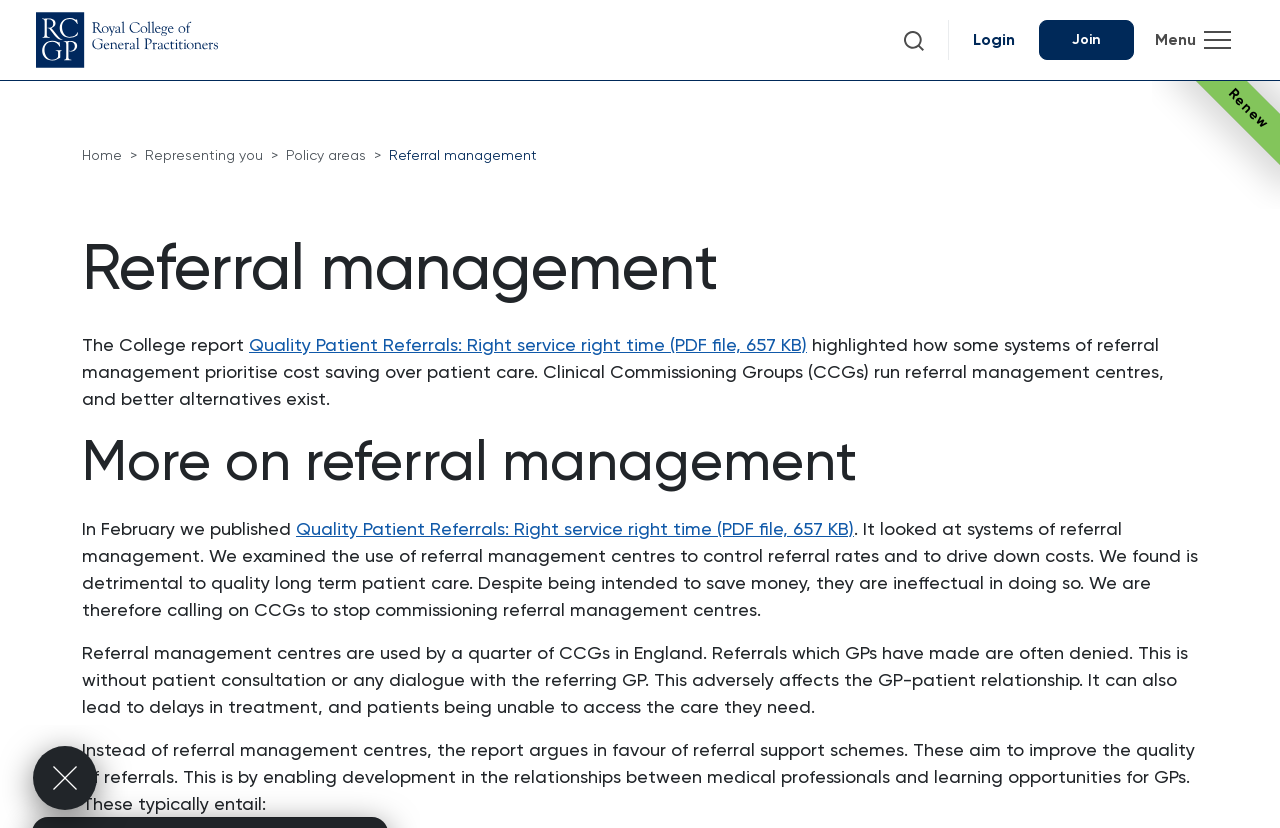What is the potential consequence of referral management centres on patient care?
Craft a detailed and extensive response to the question.

The potential consequence of referral management centres on patient care can be found by reading the text on the webpage, which states that 'this can also lead to delays in treatment, and patients being unable to access the care they need'.